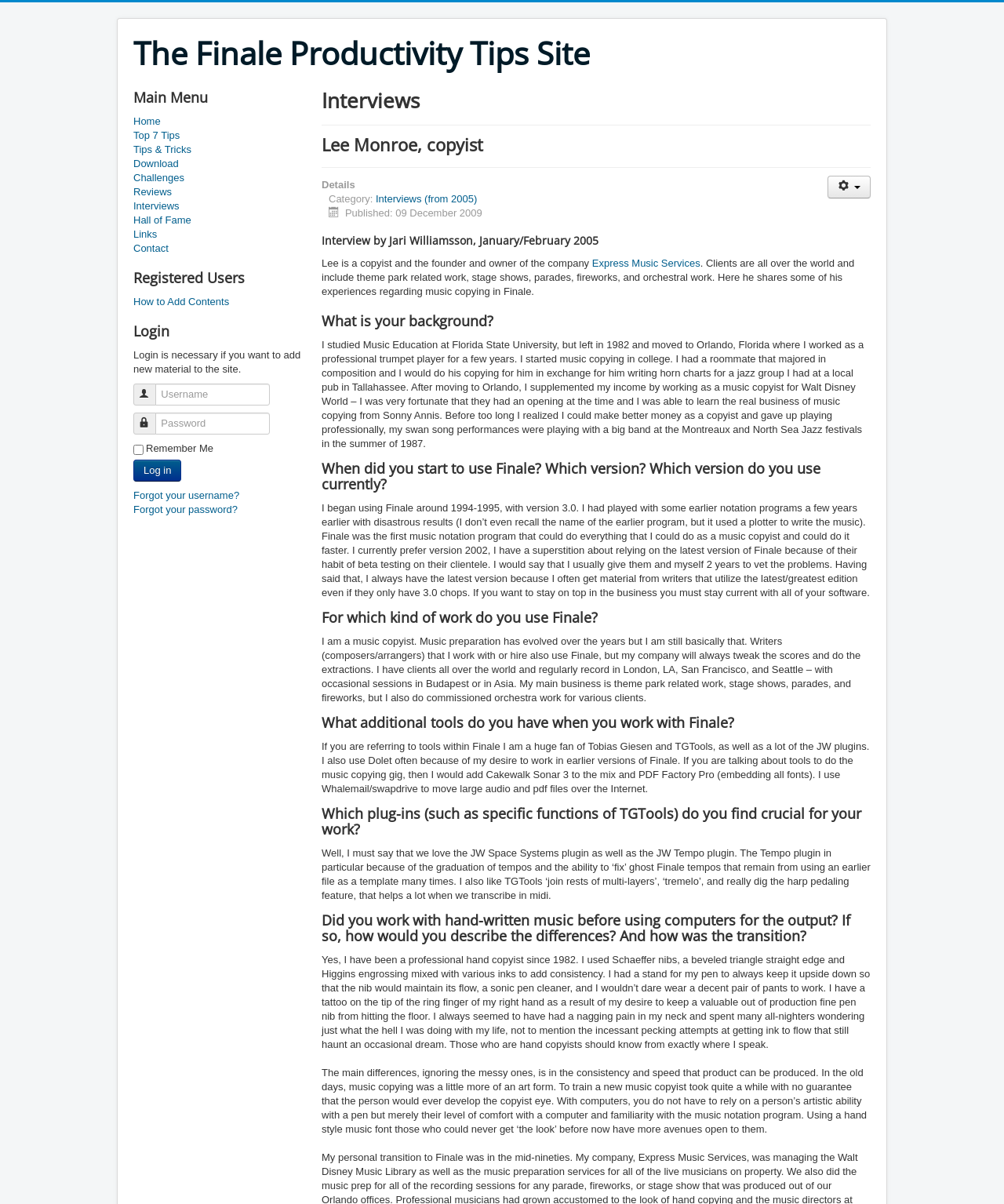Provide the bounding box coordinates of the area you need to click to execute the following instruction: "Click the 'Log in' button".

[0.133, 0.382, 0.181, 0.4]